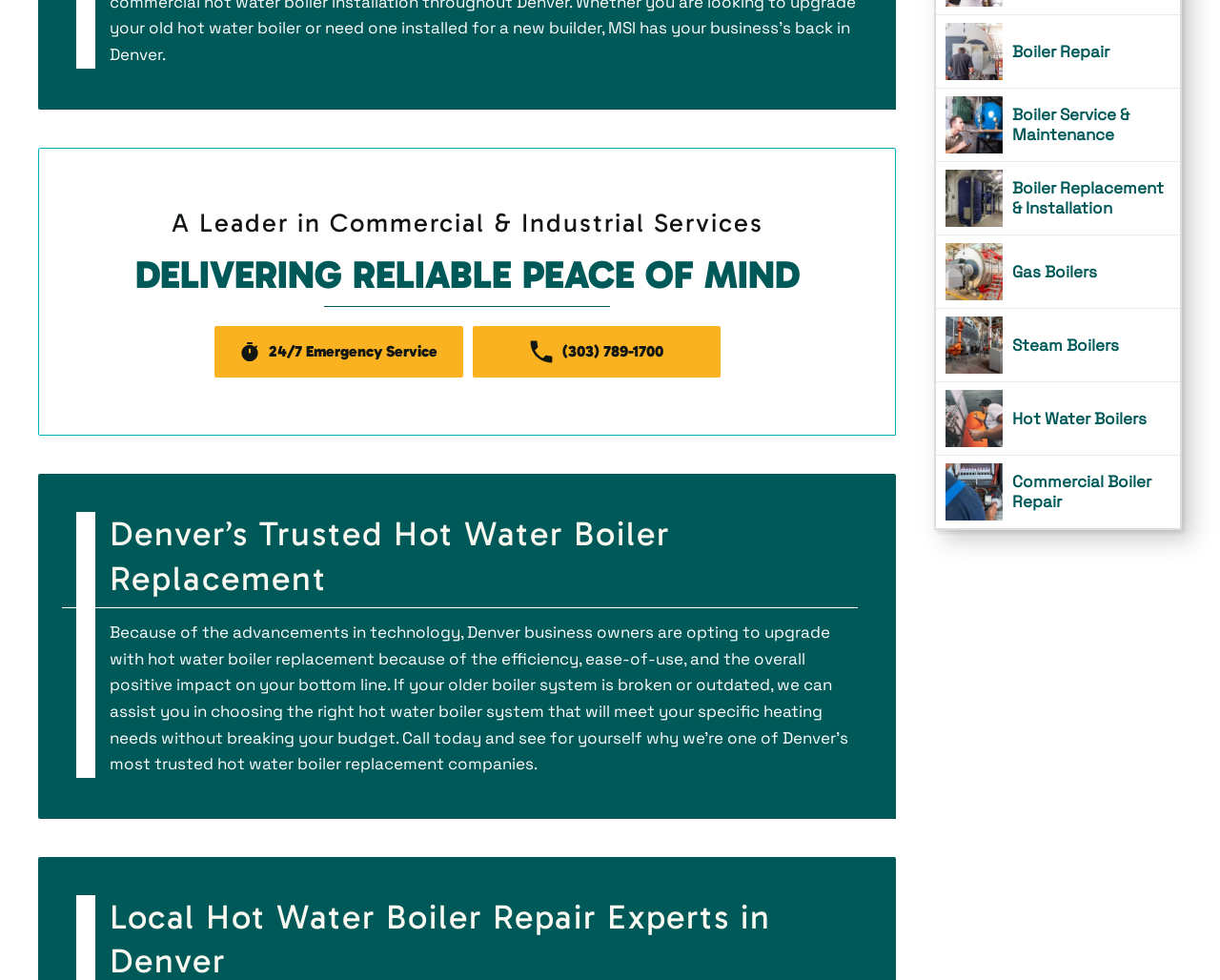Could you find the bounding box coordinates of the clickable area to complete this instruction: "View Boiler Replacement & Installation"?

[0.83, 0.182, 0.959, 0.222]